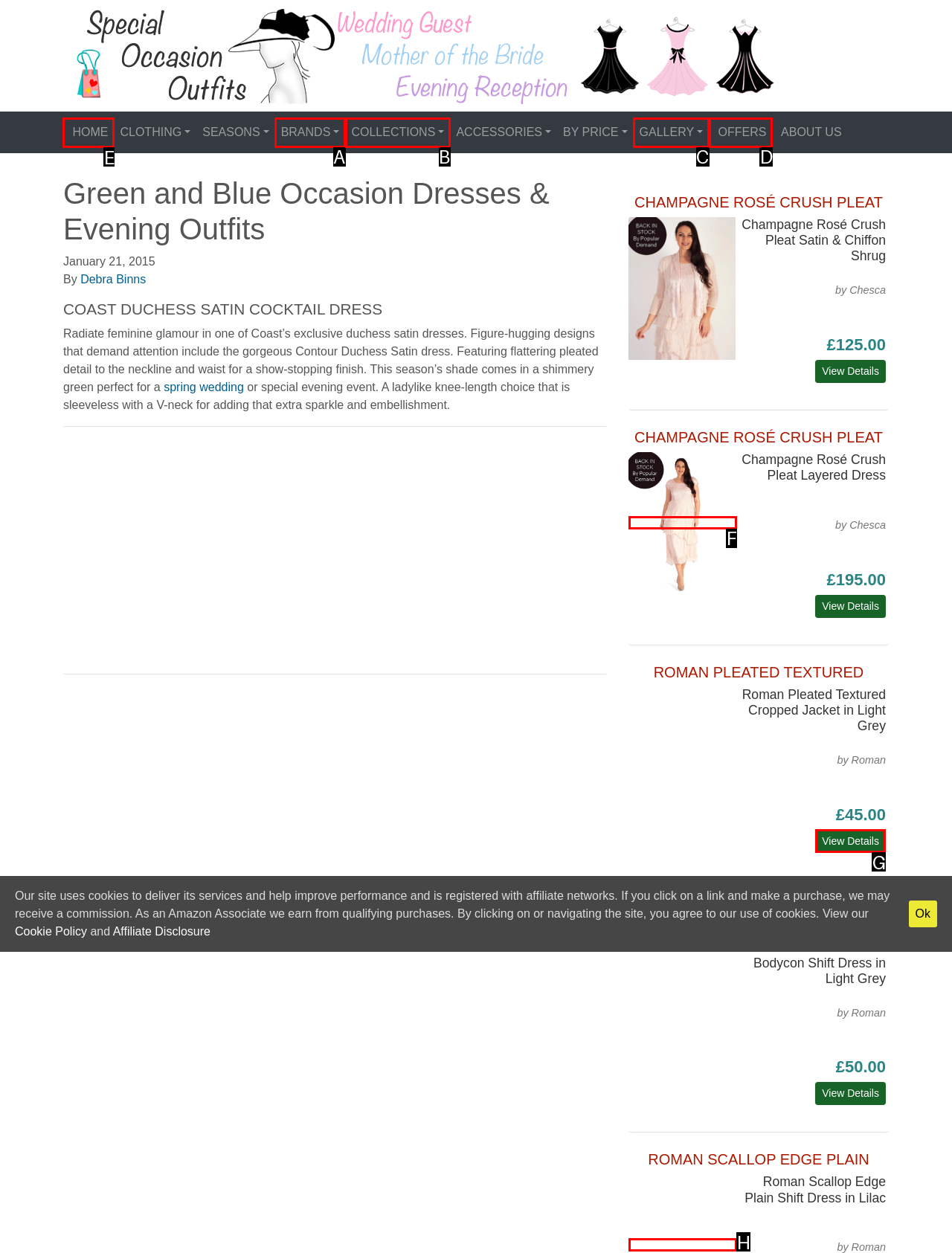Identify the letter of the UI element I need to click to carry out the following instruction: Click HOME

E